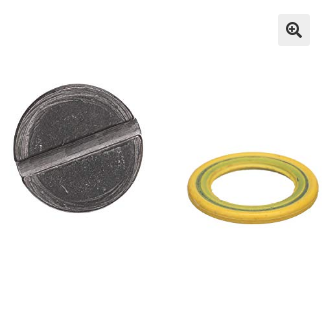Give a detailed account of the visual content in the image.

The image depicts a Quicksilver 79953Q04 lower unit gear lube drain and fill hole screw, accompanied by a matching seal. The screw is round with a distinctive flathead design, indicating its function for securing the drain and fill hole in various marine engines, including those from MerCruiser and certain Mercury and Mariner outboards, except for the Verado series. Beside the screw is the seal, which features a yellow outer ring and a green inner circle, designed to ensure proper seating of the screw, preventing gear lube leakage and water intrusion, which could potentially cause serious damage to the gear case. This essential component helps maintain the integrity and longevity of boating equipment.